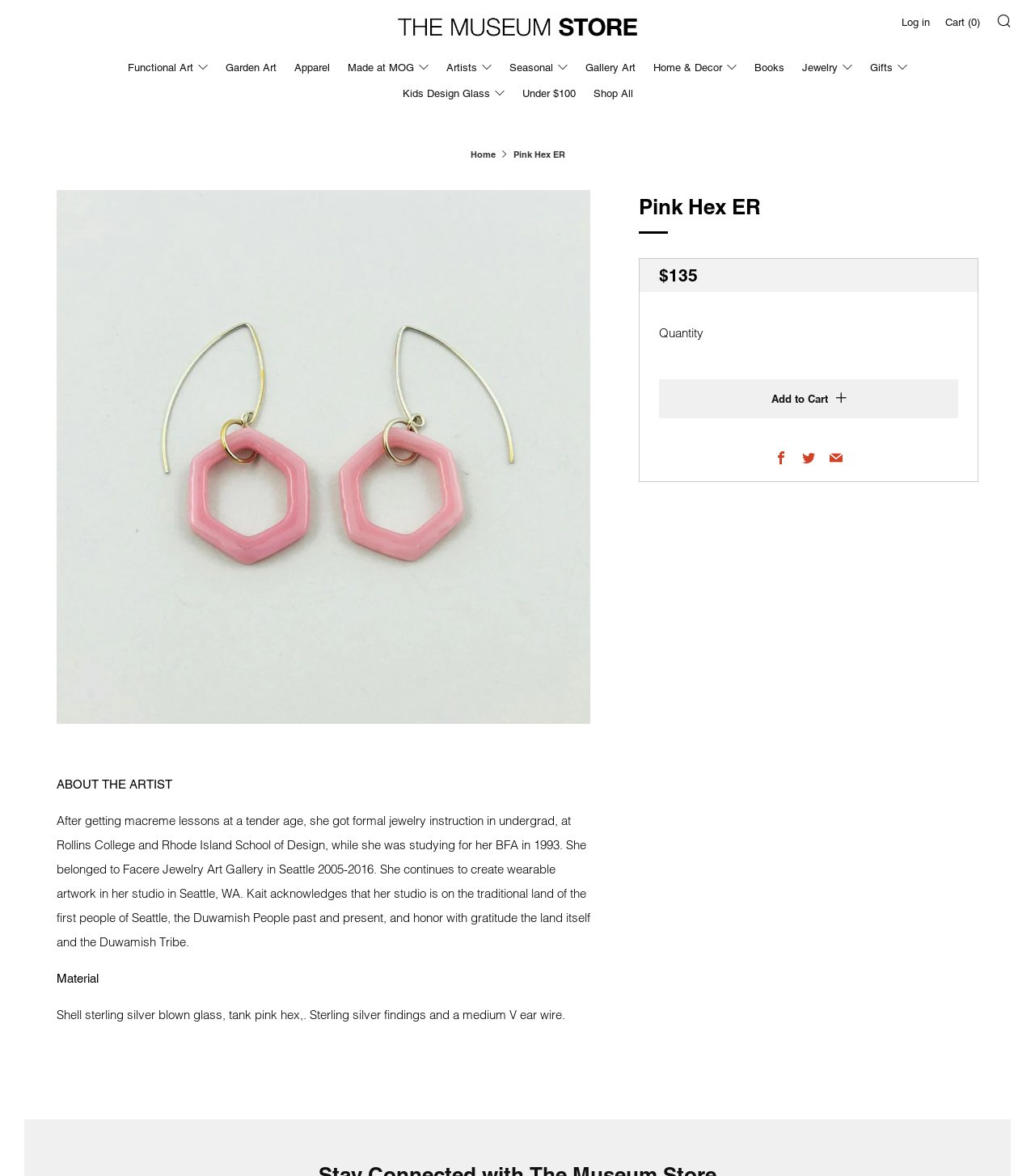Please provide a detailed answer to the question below by examining the image:
What is the location of the artist's studio?

The webpage mentions that the artist's studio is located in Seattle, WA, and also acknowledges that the studio is on the traditional land of the Duwamish People.